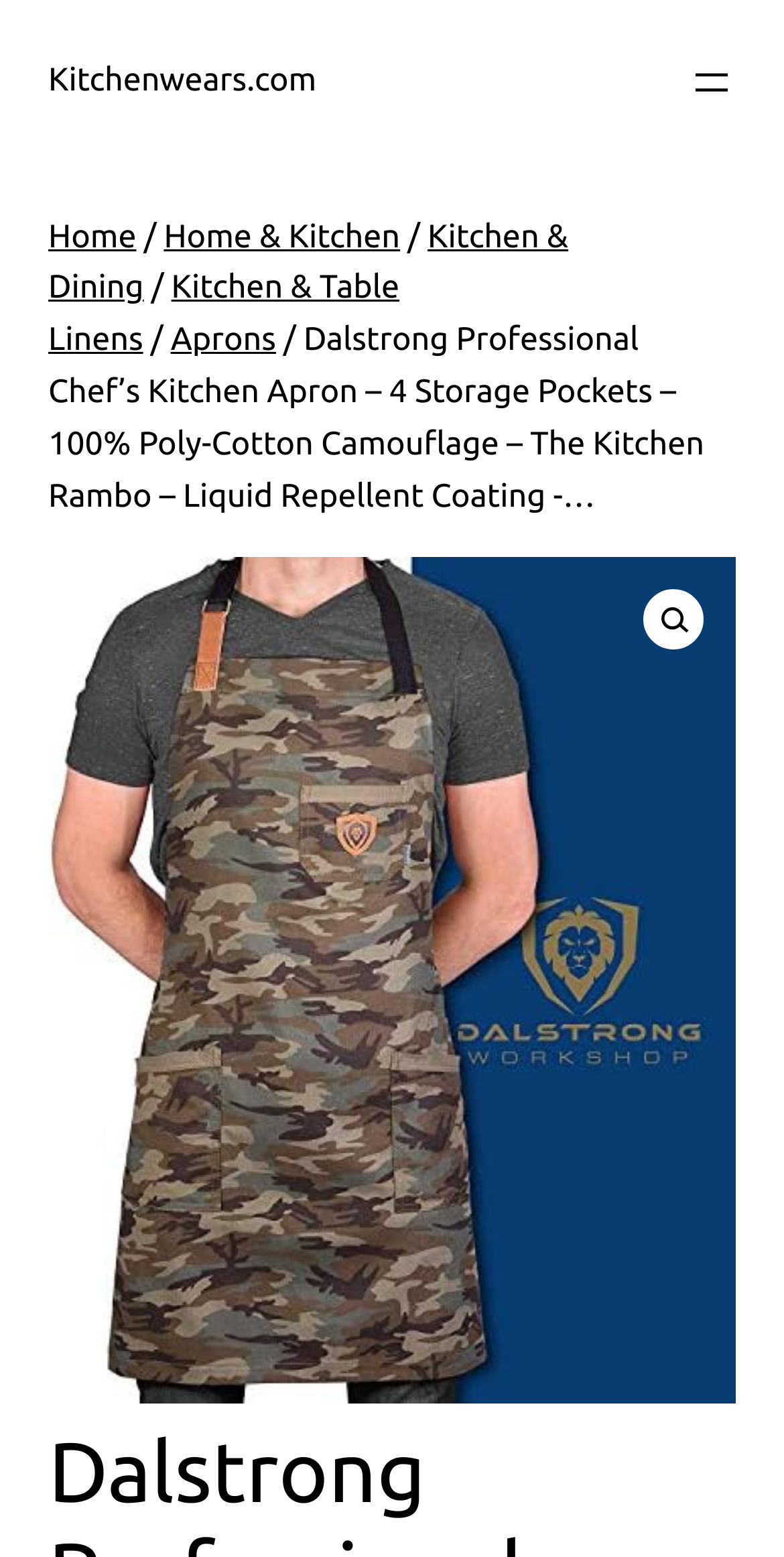Please reply to the following question with a single word or a short phrase:
What is the theme of the apron's design?

Camouflage